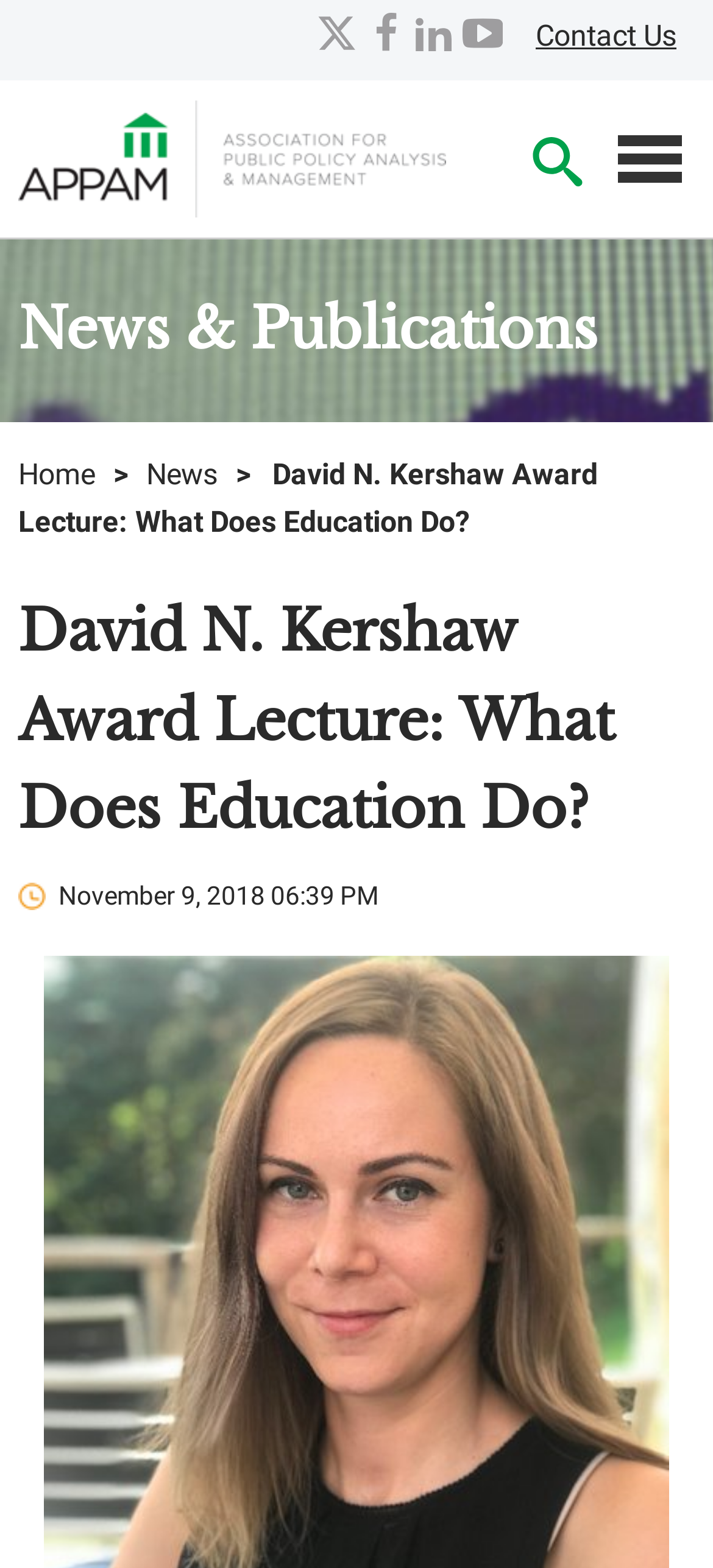Please identify the bounding box coordinates of the area I need to click to accomplish the following instruction: "Click the Contact Us link".

[0.751, 0.012, 0.949, 0.034]